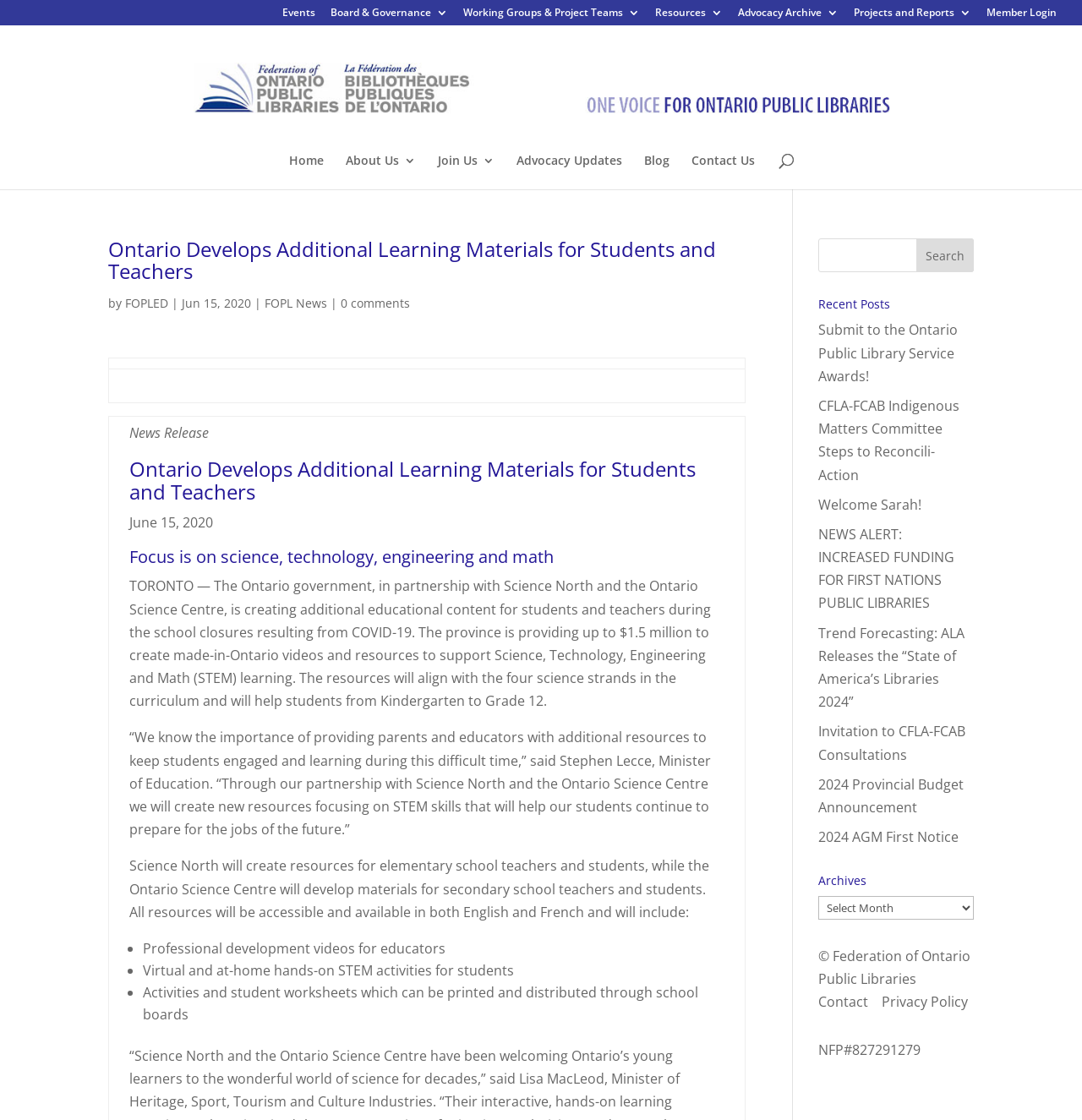What is the copyright year of the website?
Based on the screenshot, answer the question with a single word or phrase.

Not specified